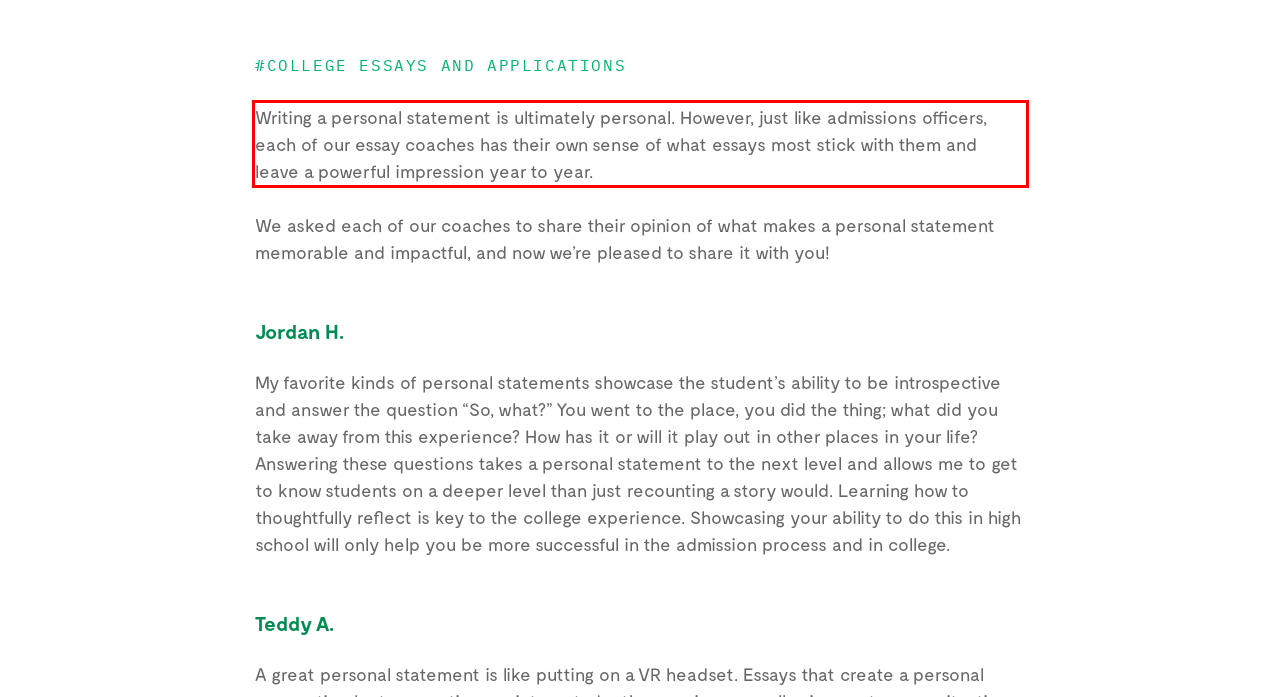Using the provided webpage screenshot, identify and read the text within the red rectangle bounding box.

Writing a personal statement is ultimately personal. However, just like admissions officers, each of our essay coaches has their own sense of what essays most stick with them and leave a powerful impression year to year.